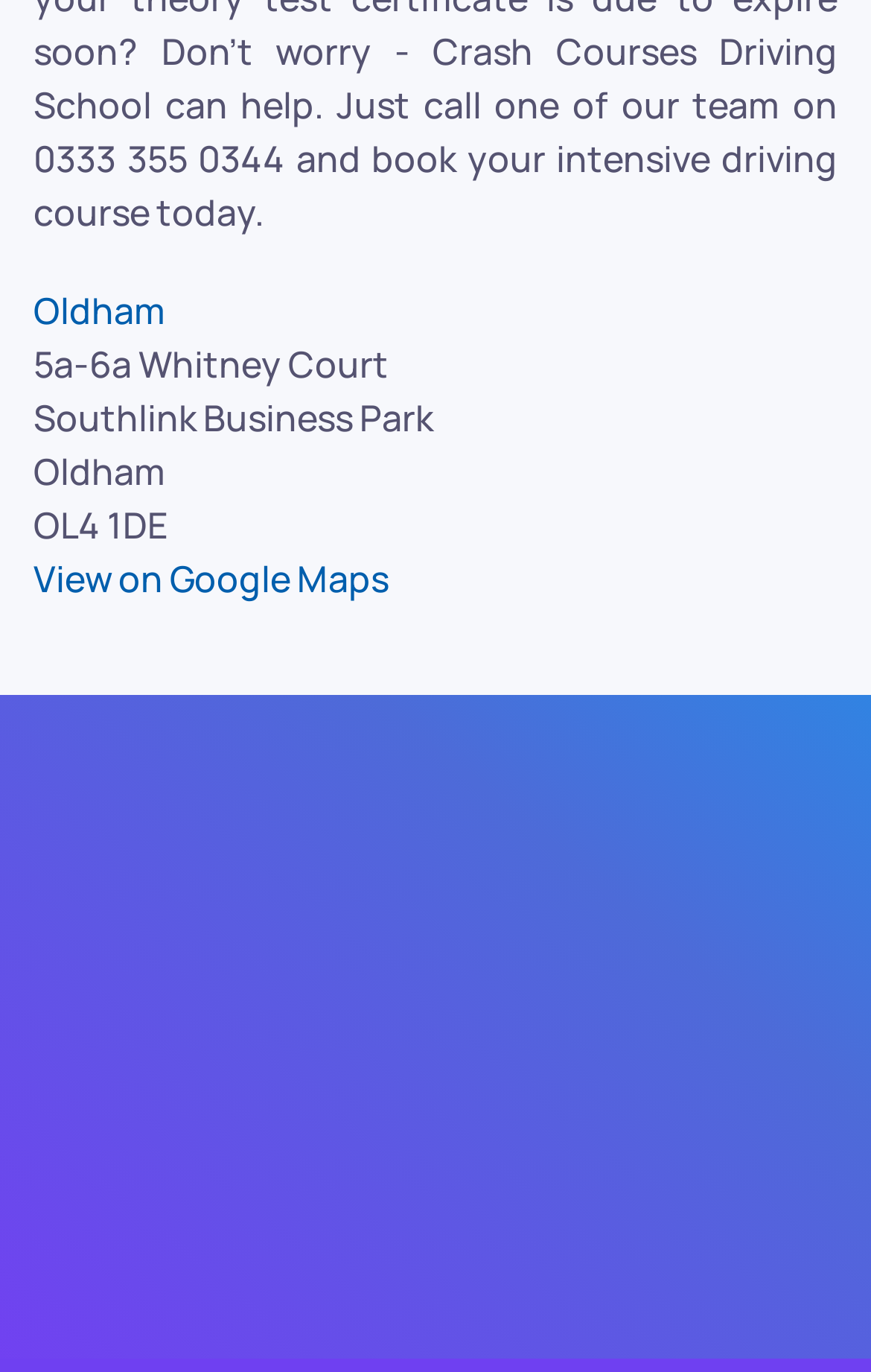Can you show the bounding box coordinates of the region to click on to complete the task described in the instruction: "Go to the website"?

[0.063, 0.734, 0.404, 0.799]